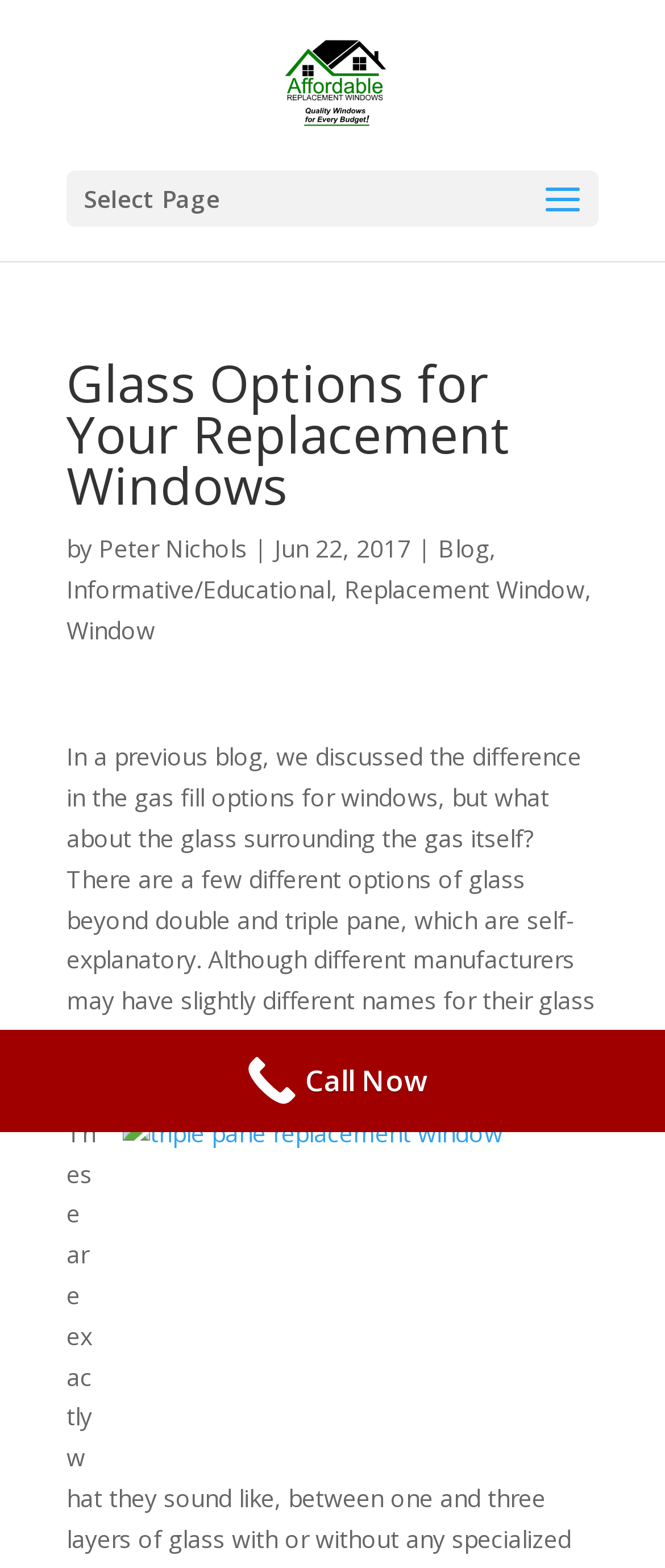Create a full and detailed caption for the entire webpage.

The webpage is about glass options for replacement windows, specifically discussing the different types of glass available beyond double and triple pane. At the top, there is a logo and a link to "Affordable Replacement Windows" on the left, with a "Select Page" dropdown menu to the right. Below this, the title "Glass Options for Your Replacement Windows" is prominently displayed, followed by the author's name, "Peter Nichols", and the date "Jun 22, 2017".

On the same line, there are links to "Blog" and "Informative/Educational" categories, as well as a list of related topics, including "Replacement Window" and "Window". The main content of the page begins with a paragraph of text that introduces the topic of glass options for windows, explaining that there are more options beyond double and triple pane.

Below this, there is a heading "Single, Double, Triple-Plane Glass" with an image of a triple-pane replacement window to the right. At the very bottom of the page, there is a "Call Now" button that spans the entire width of the page.